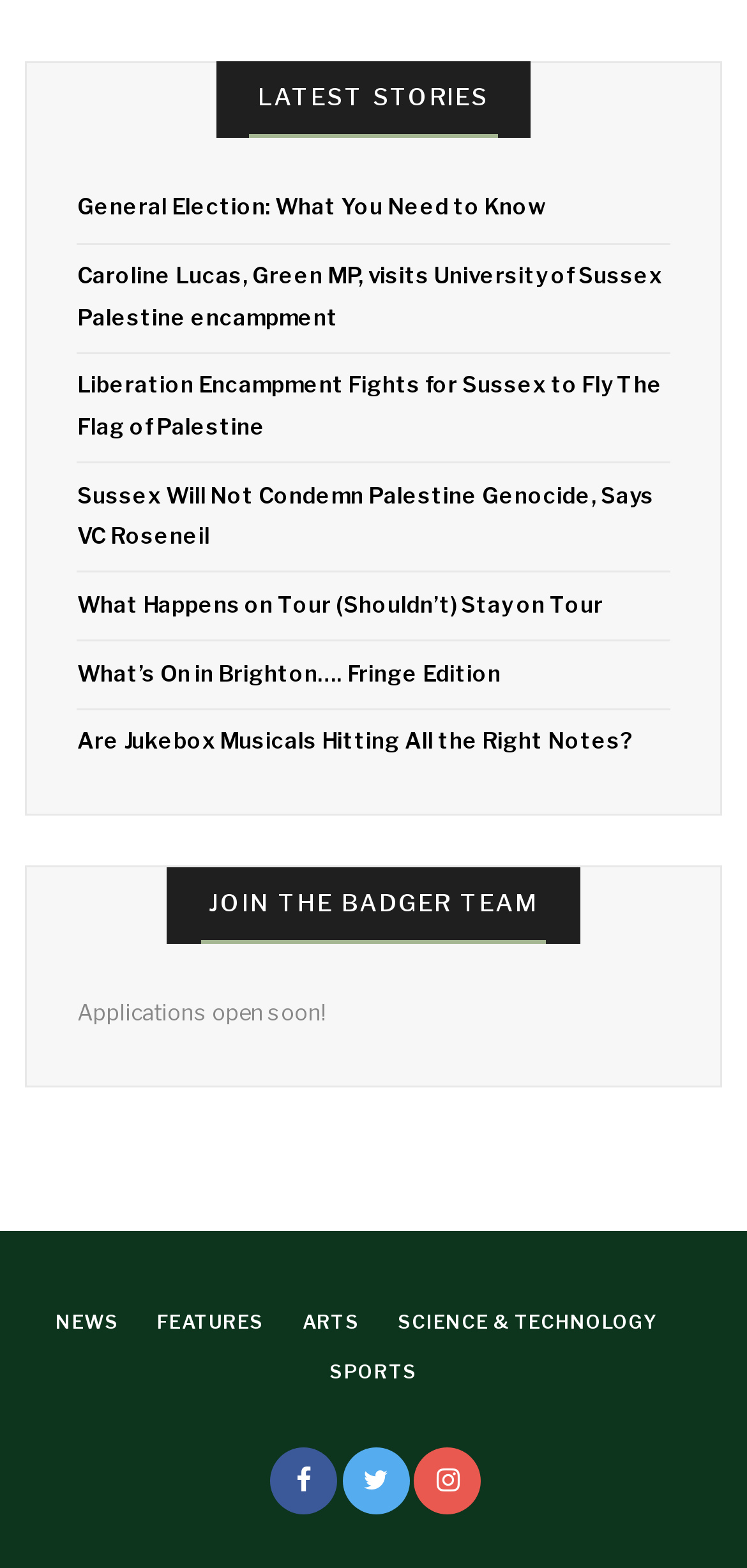Identify the bounding box coordinates for the element you need to click to achieve the following task: "Follow on Facebook". The coordinates must be four float values ranging from 0 to 1, formatted as [left, top, right, bottom].

[0.362, 0.923, 0.452, 0.966]